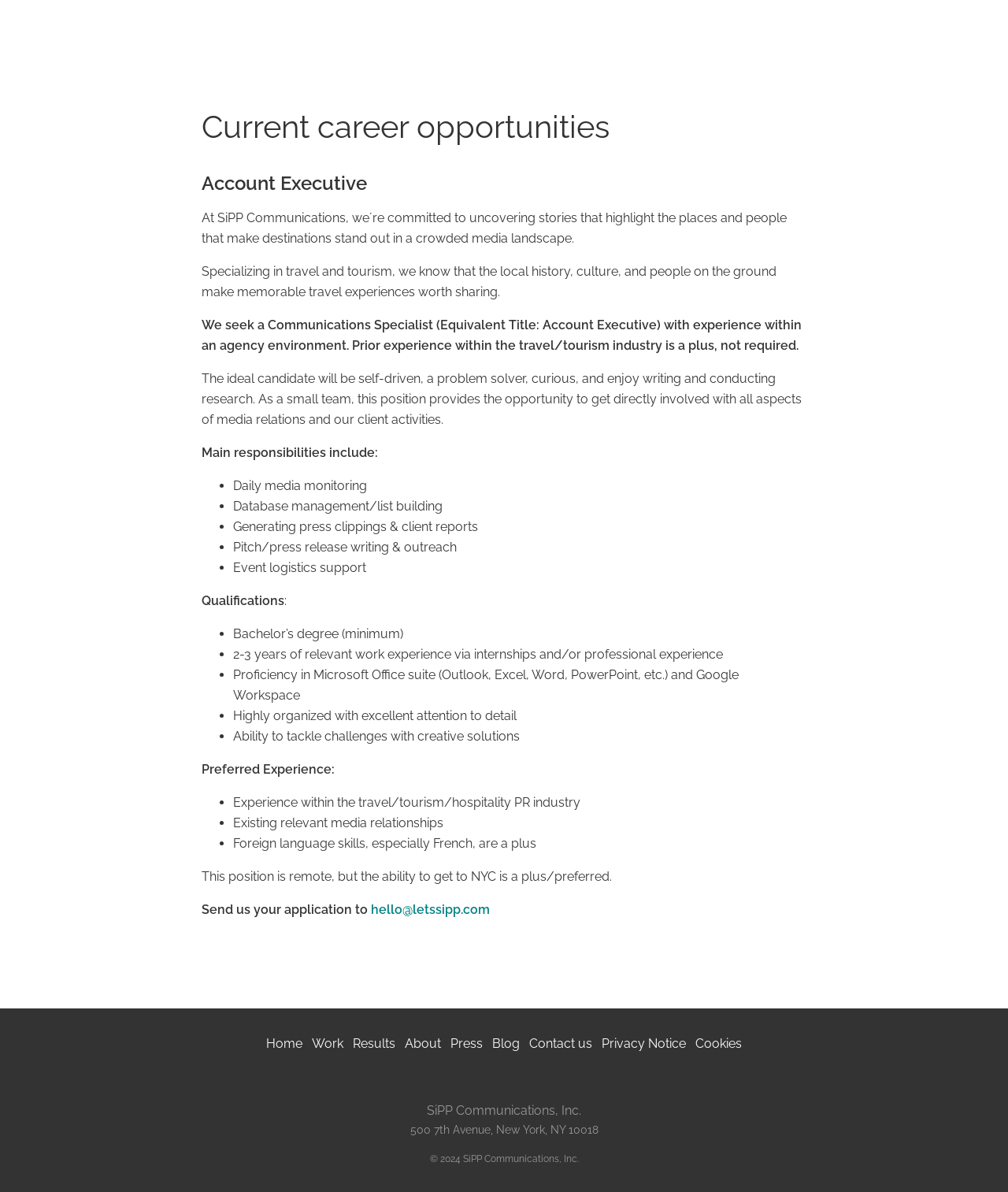Determine the bounding box coordinates for the area that should be clicked to carry out the following instruction: "Click the 'Contact us' link".

[0.525, 0.867, 0.588, 0.884]